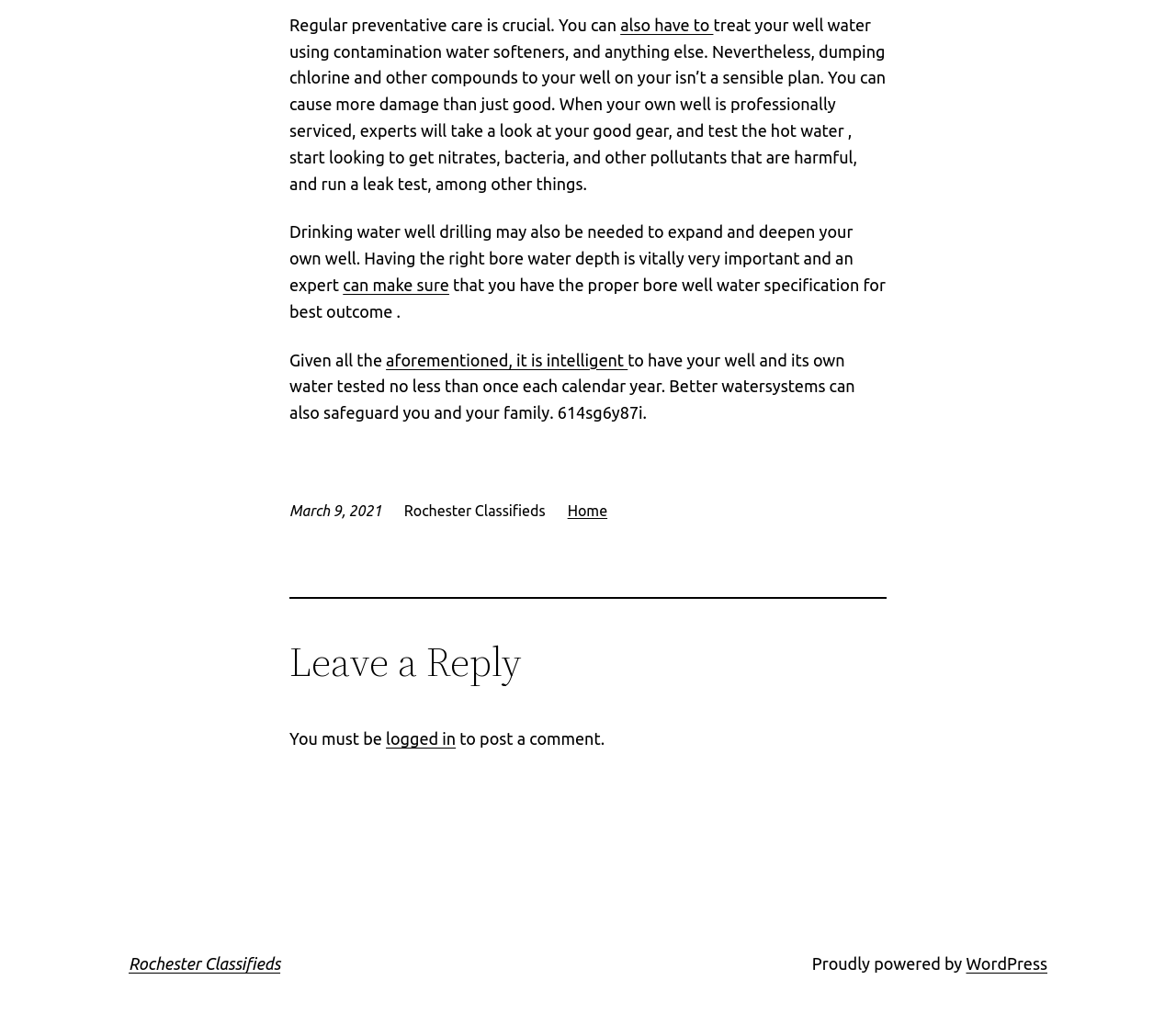Please specify the bounding box coordinates in the format (top-left x, top-left y, bottom-right x, bottom-right y), with values ranging from 0 to 1. Identify the bounding box for the UI component described as follows: Submit Comments

None